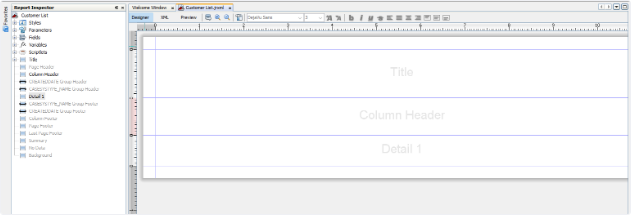What functionality is hinted at by the interface?
Carefully examine the image and provide a detailed answer to the question.

The caption suggests that the interface 'hints at functionalities, such as dragging and dropping elements, as suggested by the context from the surrounding content', implying that the interface is designed to allow users to drag and drop elements to customize the report layout.